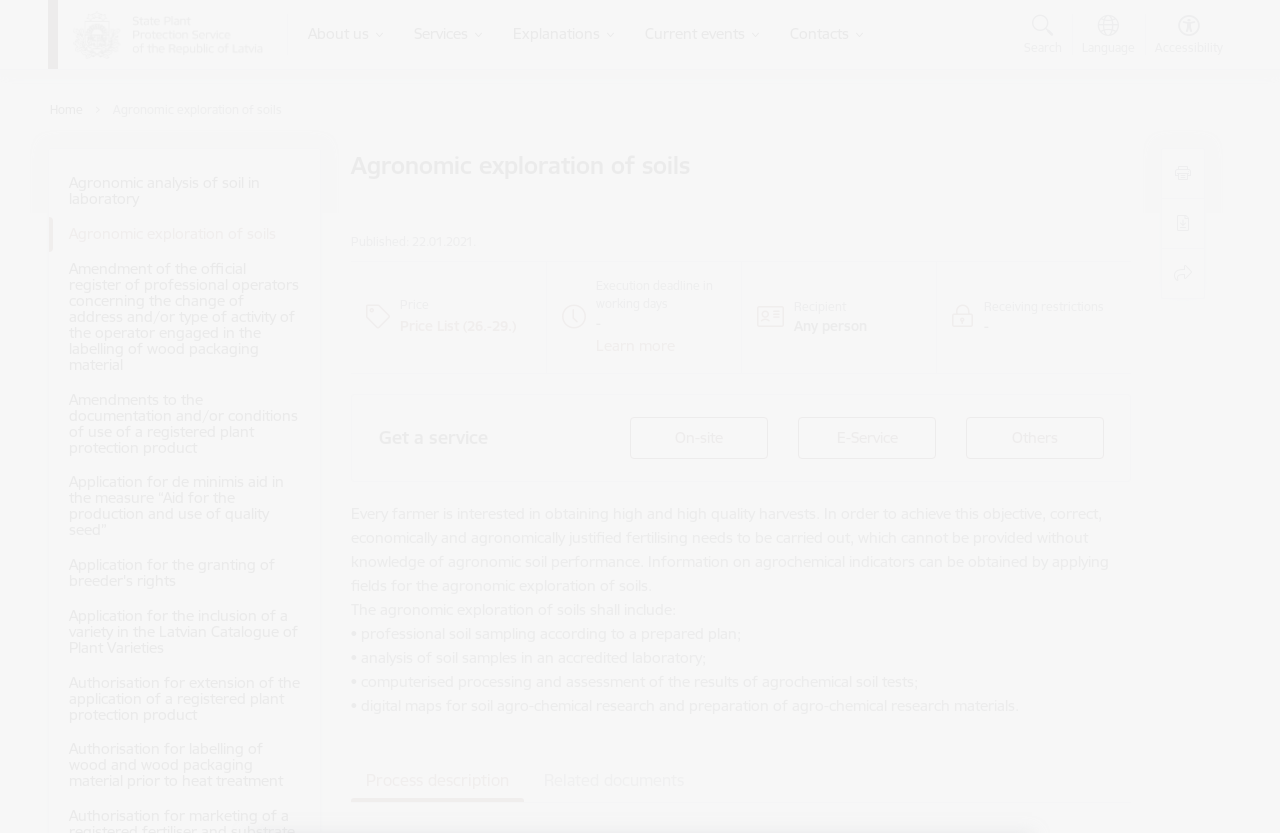What is the main navigation menu? Examine the screenshot and reply using just one word or a brief phrase.

About us, Services, Explanations, Current events, Contacts